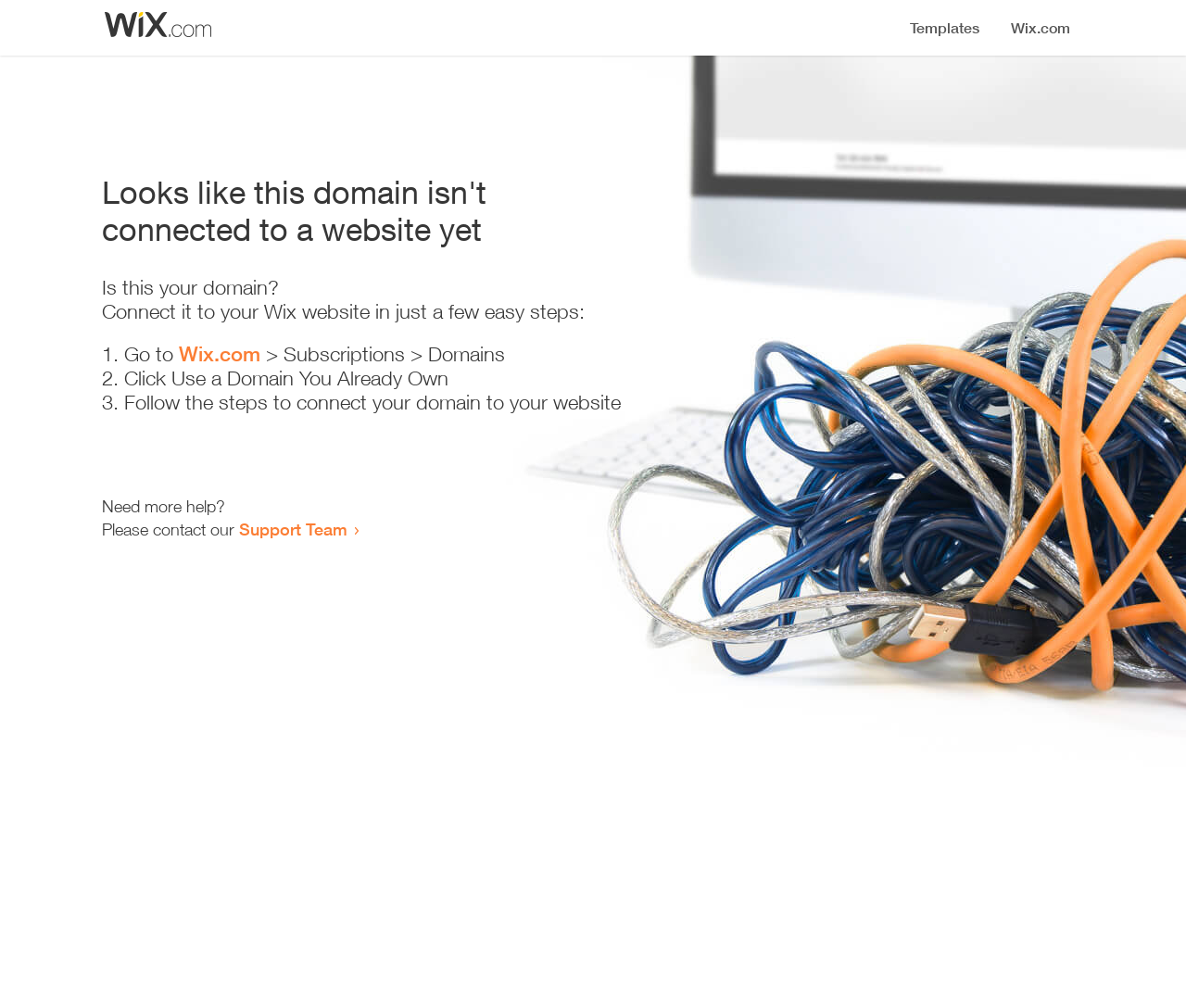Look at the image and answer the question in detail:
What do I need to do to connect my domain?

The webpage provides a list of steps to connect the domain, which includes going to Wix.com, clicking 'Use a Domain You Already Own', and following the steps to connect the domain, indicating that users need to follow these 3 steps to connect their domain.